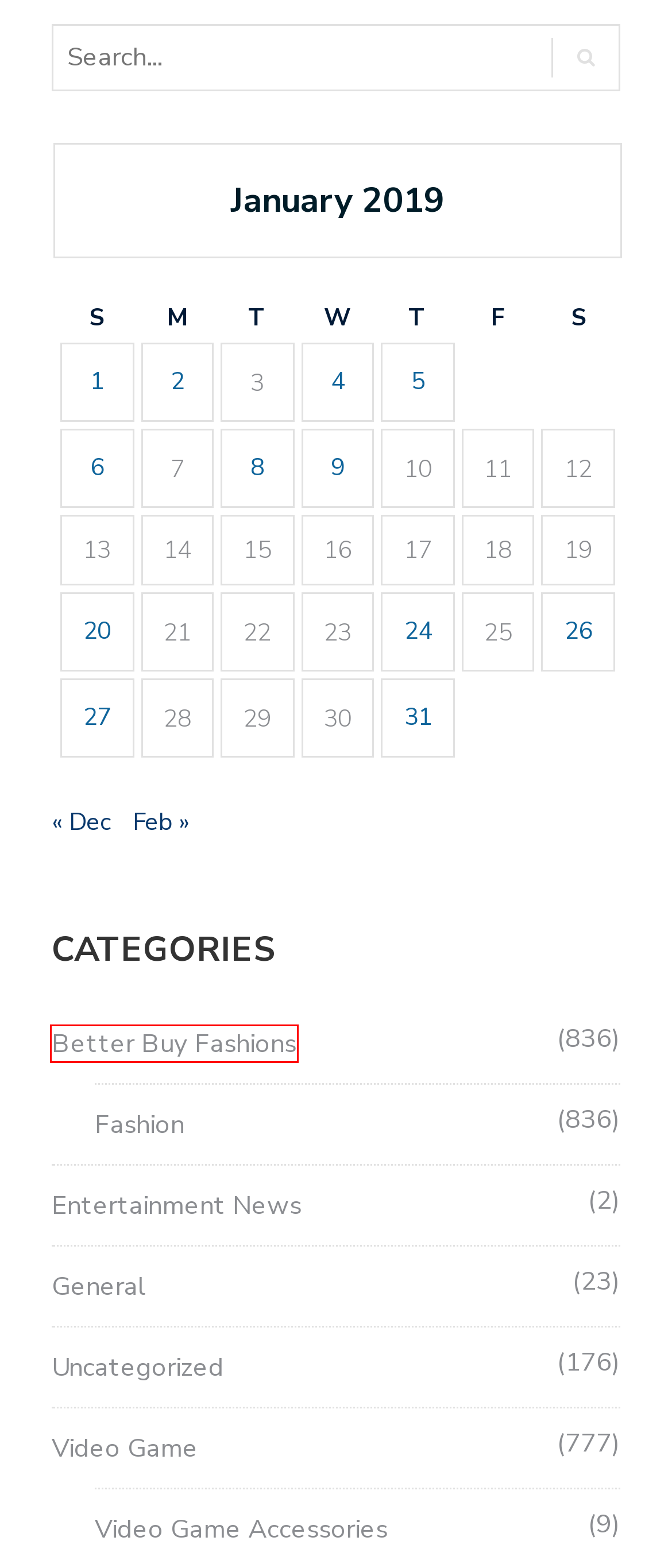Given a screenshot of a webpage with a red rectangle bounding box around a UI element, select the best matching webpage description for the new webpage that appears after clicking the highlighted element. The candidate descriptions are:
A. 01/06/2019 – Blog of the Universal News Group
B. 01/27/2019 – Blog of the Universal News Group
C. 01/02/2019 – Blog of the Universal News Group
D. 01/01/2019 – Blog of the Universal News Group
E. Better Buy Fashions – Blog of the Universal News Group
F. 01/04/2019 – Blog of the Universal News Group
G. 01/05/2019 – Blog of the Universal News Group
H. 01/26/2019 – Blog of the Universal News Group

E